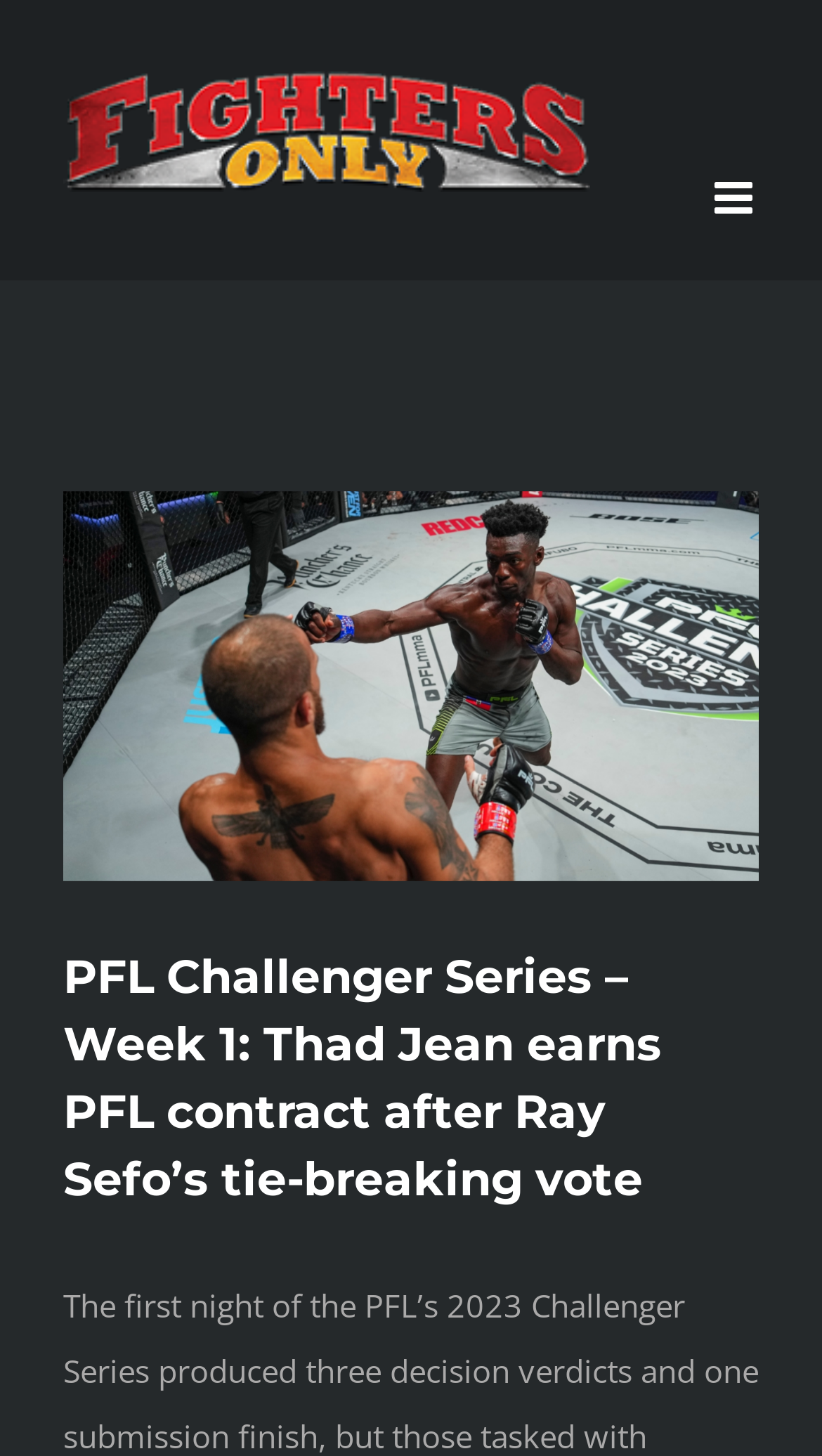Determine the webpage's heading and output its text content.

PFL Challenger Series – Week 1: Thad Jean earns PFL contract after Ray Sefo’s tie-breaking vote